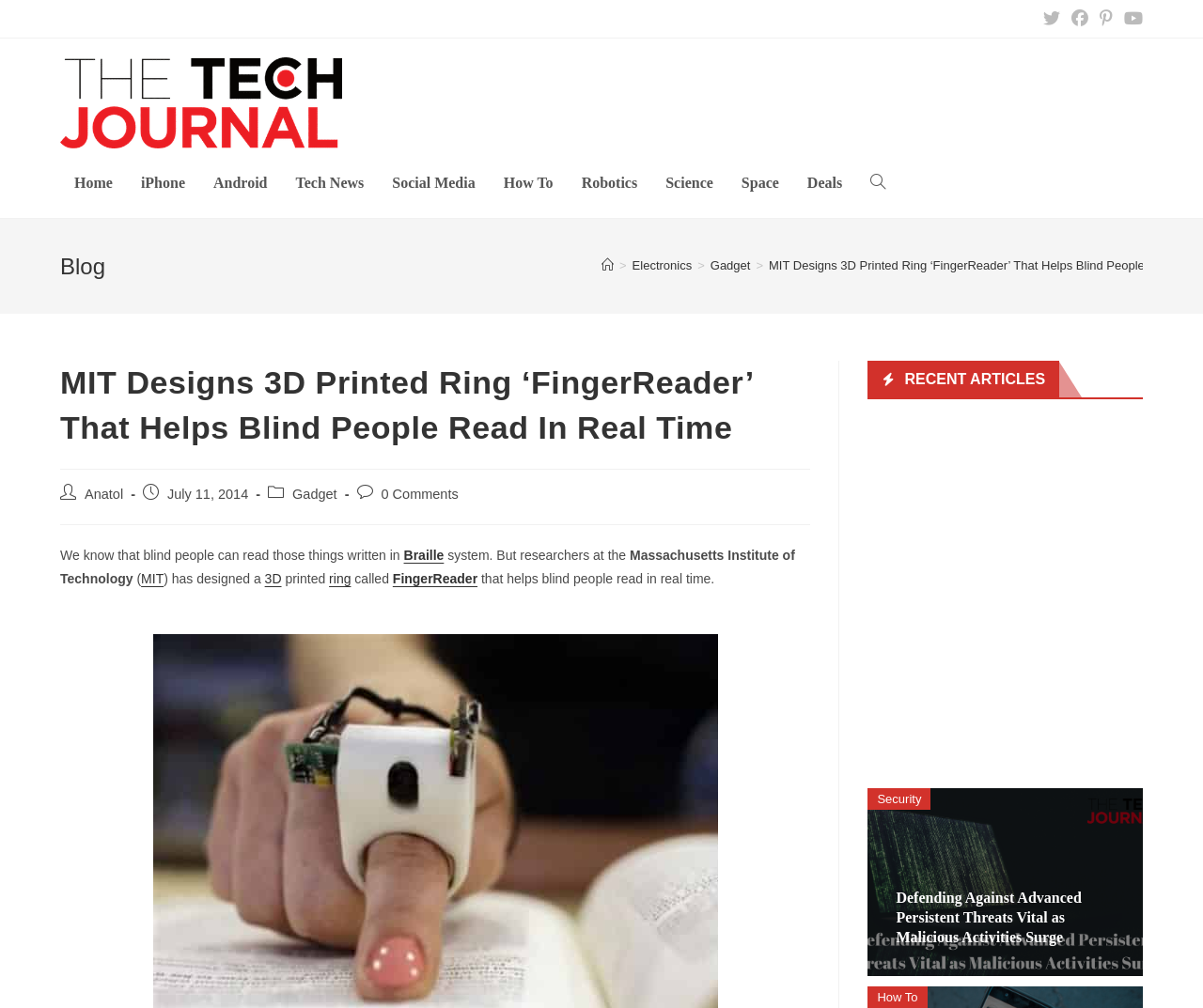What is the purpose of the FingerReader ring?
Answer the question with a detailed explanation, including all necessary information.

The purpose of the FingerReader ring can be inferred from the article's content, which states that 'the ring helps blind people read in real time'.